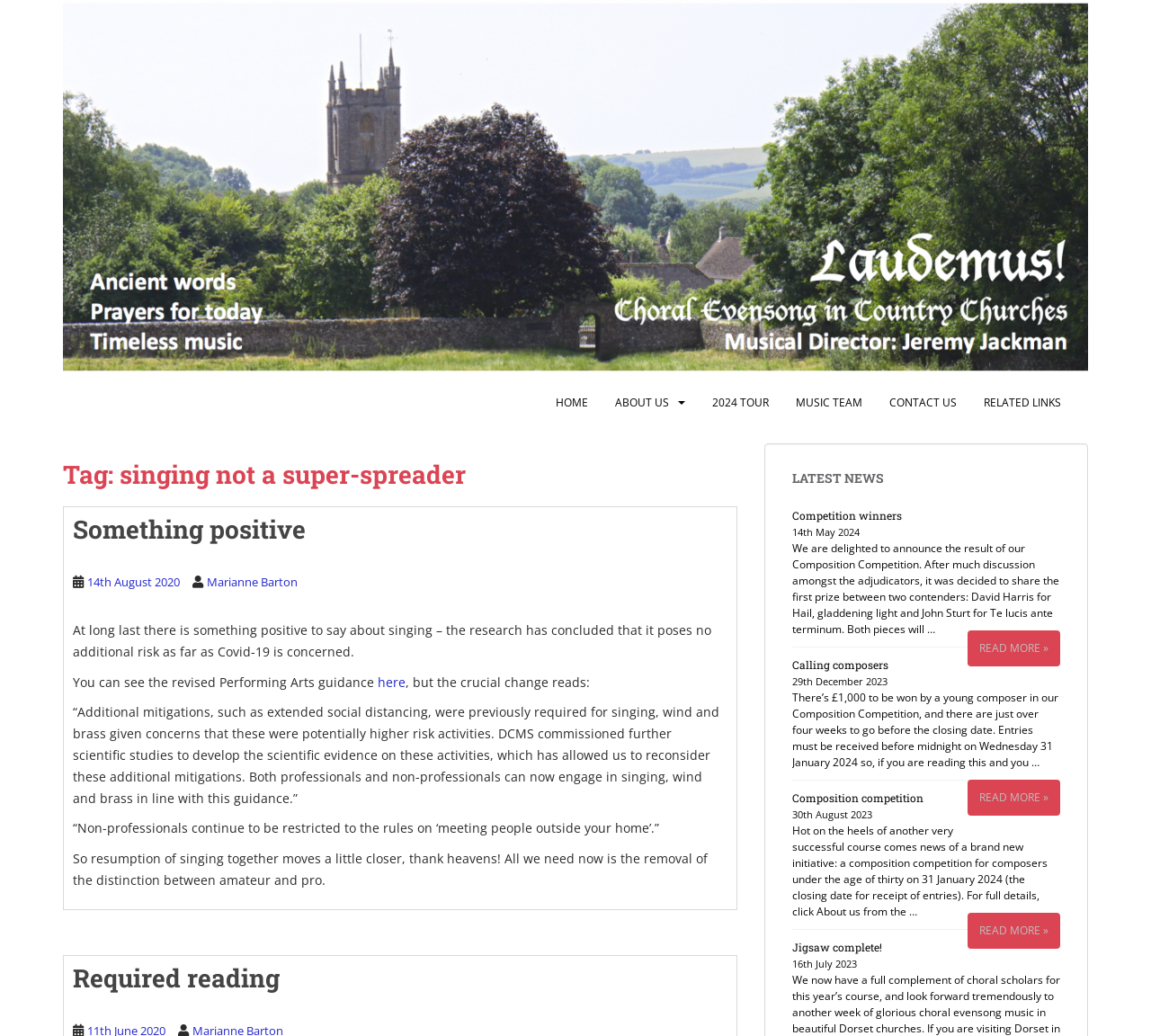Could you find the bounding box coordinates of the clickable area to complete this instruction: "Click on the 'HOME' link"?

[0.483, 0.371, 0.511, 0.406]